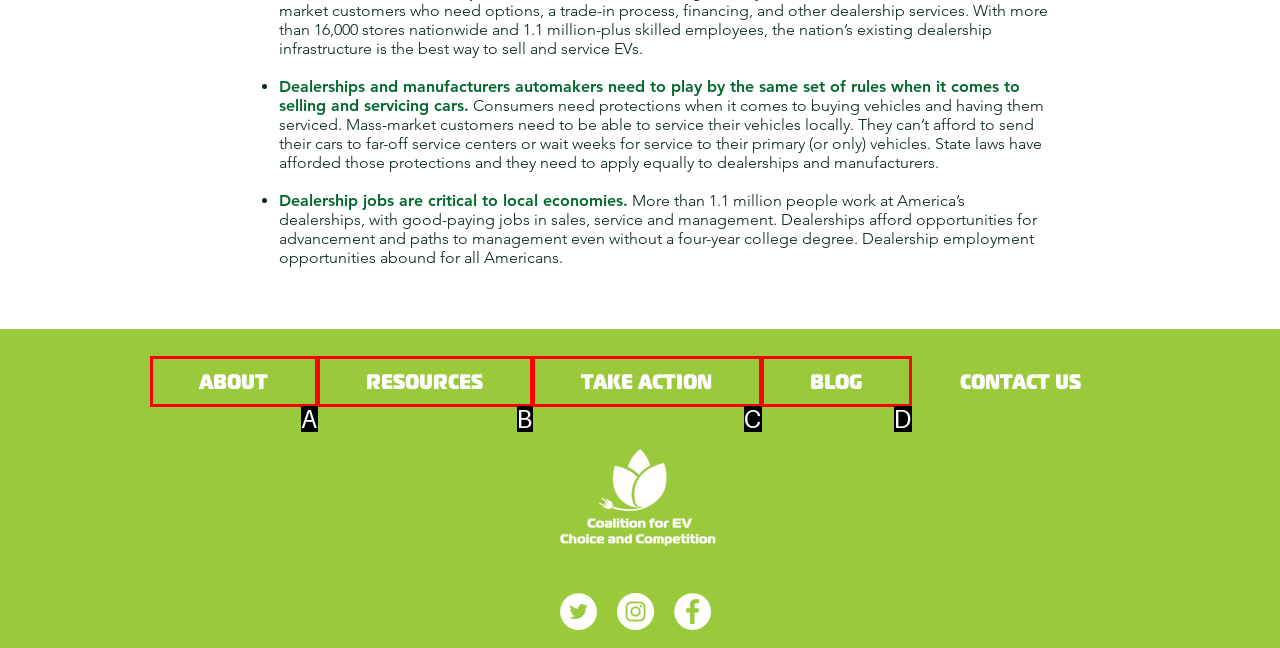Based on the description: RESOURCES, identify the matching lettered UI element.
Answer by indicating the letter from the choices.

B